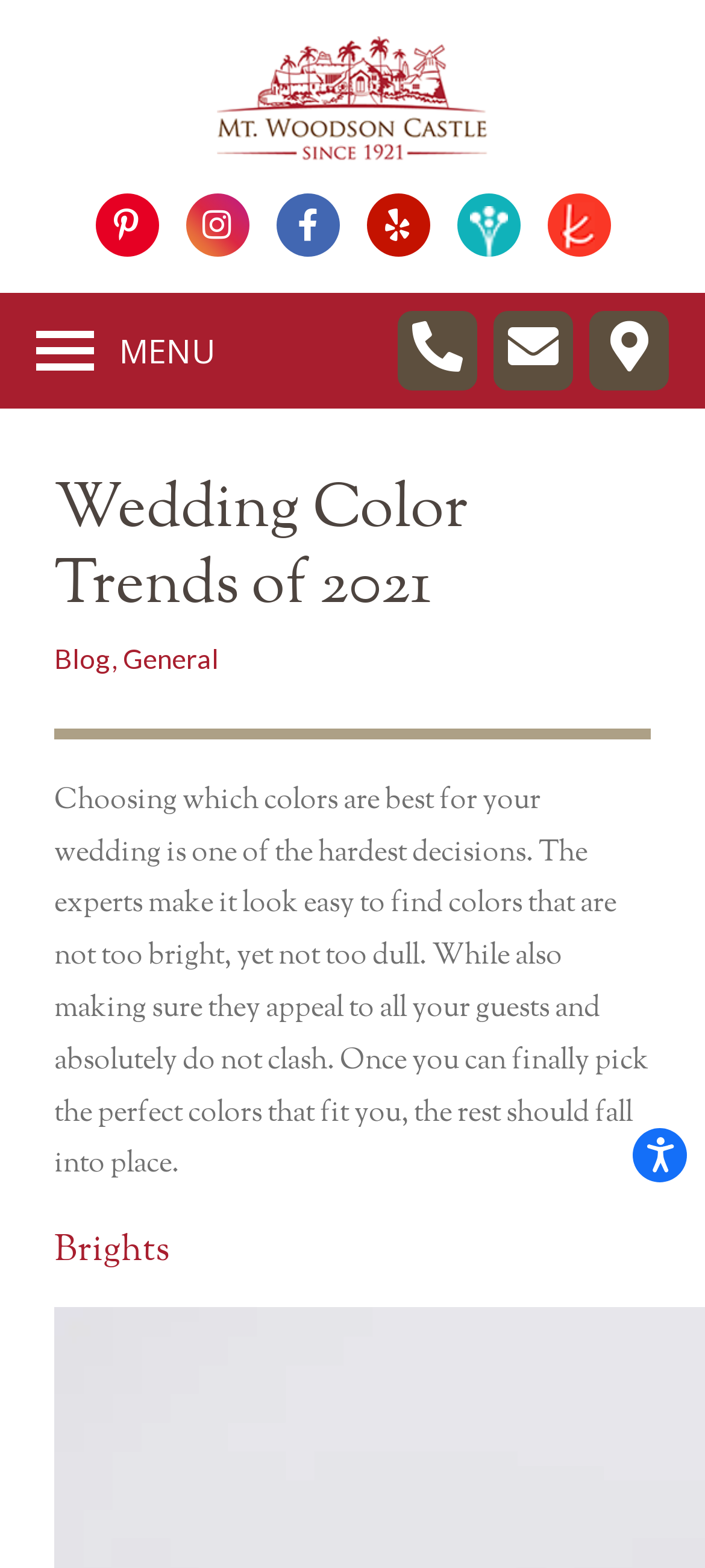Use a single word or phrase to answer the question:
What is the purpose of the 'MENU' button?

To open a menu